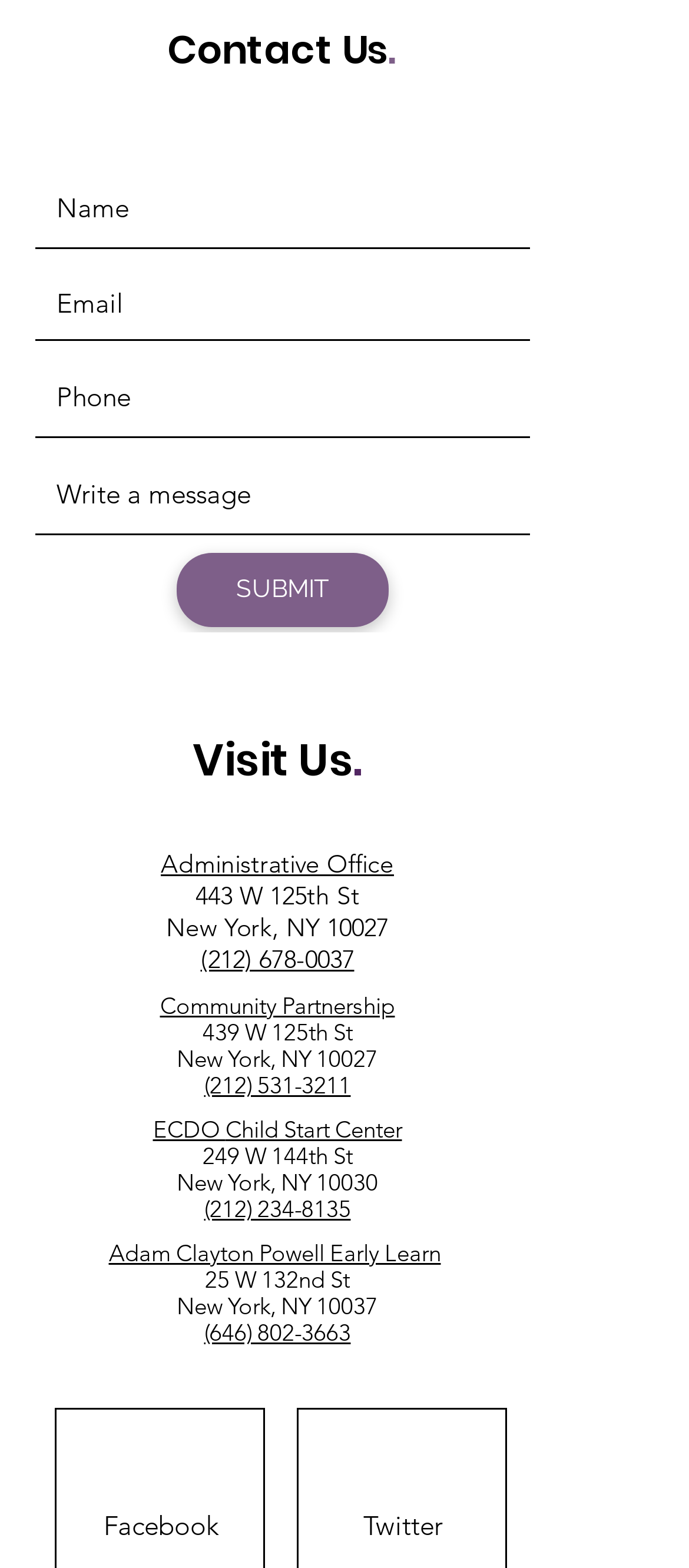Highlight the bounding box coordinates of the region I should click on to meet the following instruction: "Click the SUBMIT button".

[0.256, 0.353, 0.564, 0.4]